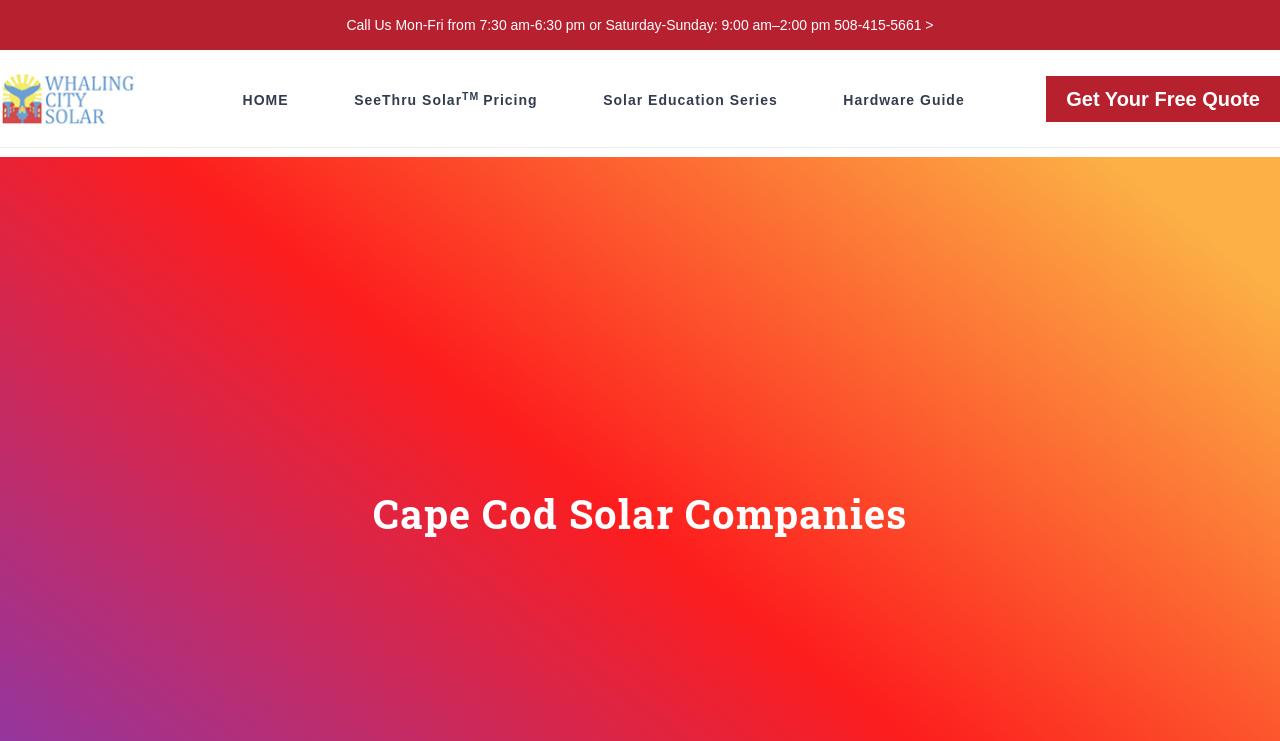Using the information shown in the image, answer the question with as much detail as possible: What is the purpose of the 'Get Your Free Quote' button?

I inferred the purpose of the button by its text 'Get Your Free Quote' which suggests that it is meant to initiate a process to receive a quote without any cost.